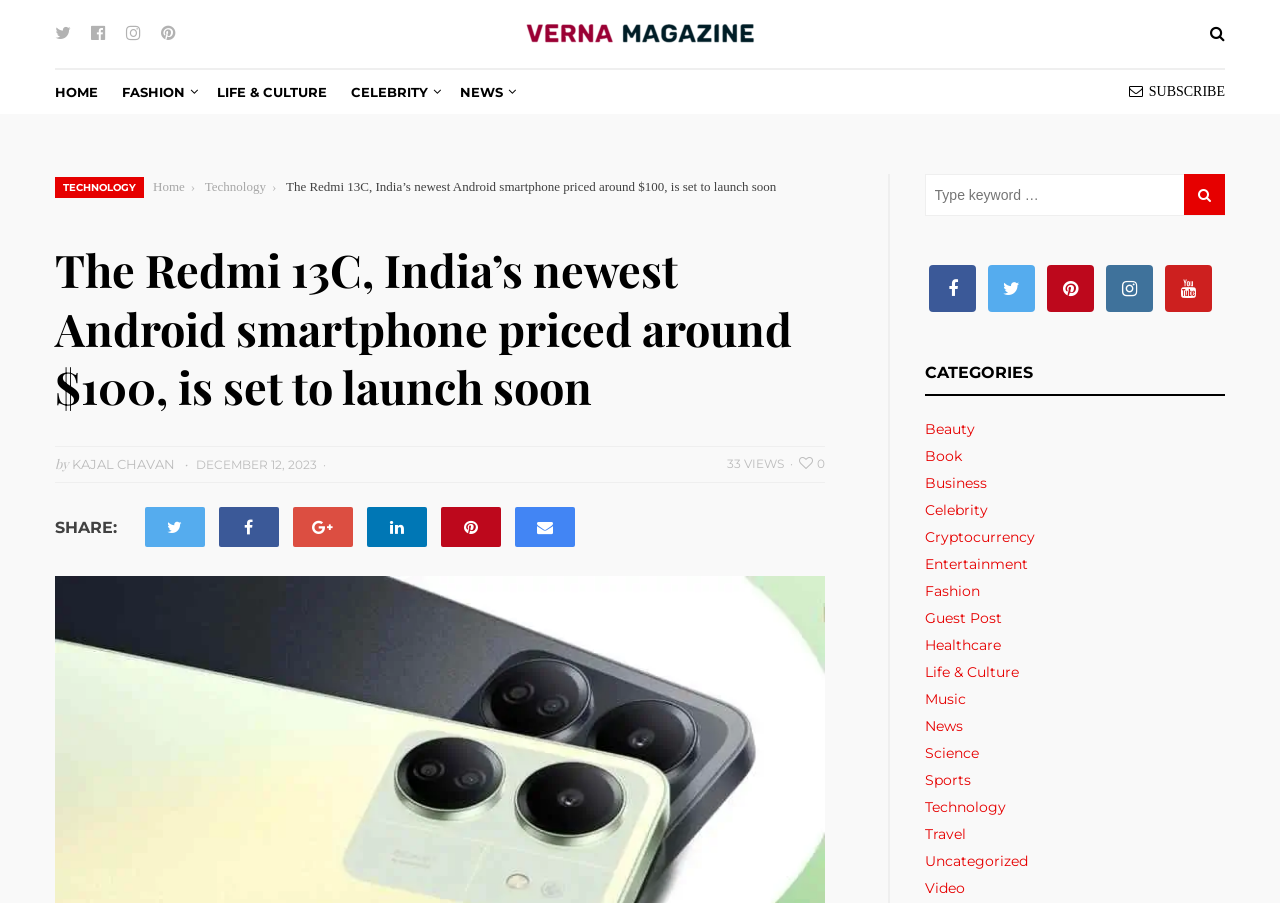Pinpoint the bounding box coordinates for the area that should be clicked to perform the following instruction: "Share the article on Facebook".

[0.071, 0.024, 0.083, 0.051]